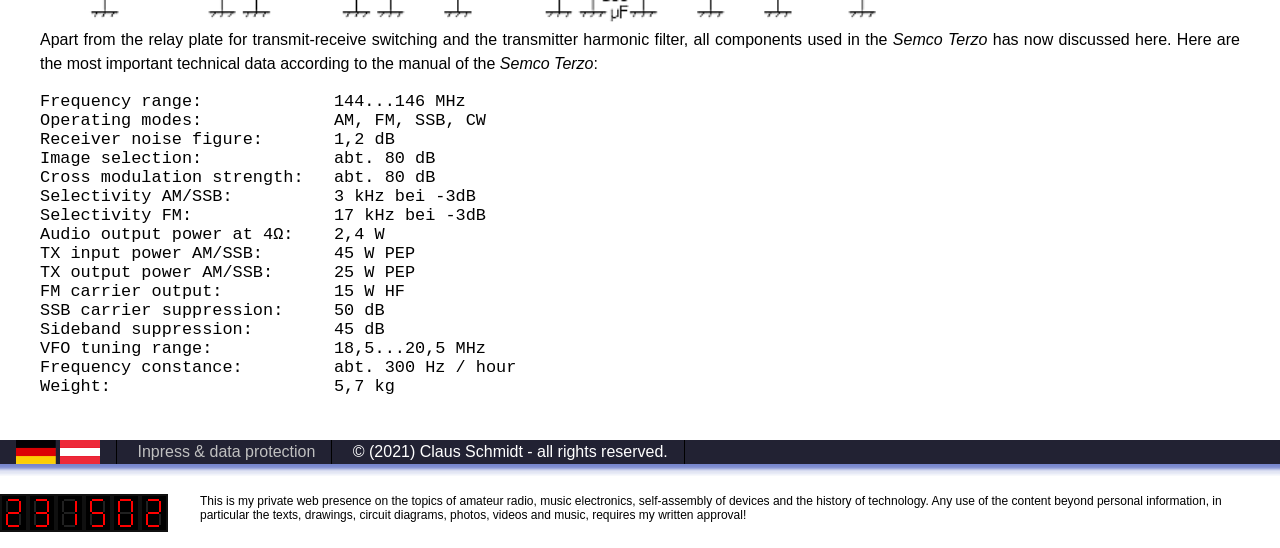Answer with a single word or phrase: 
What is the frequency range of the device?

144...146 MHz